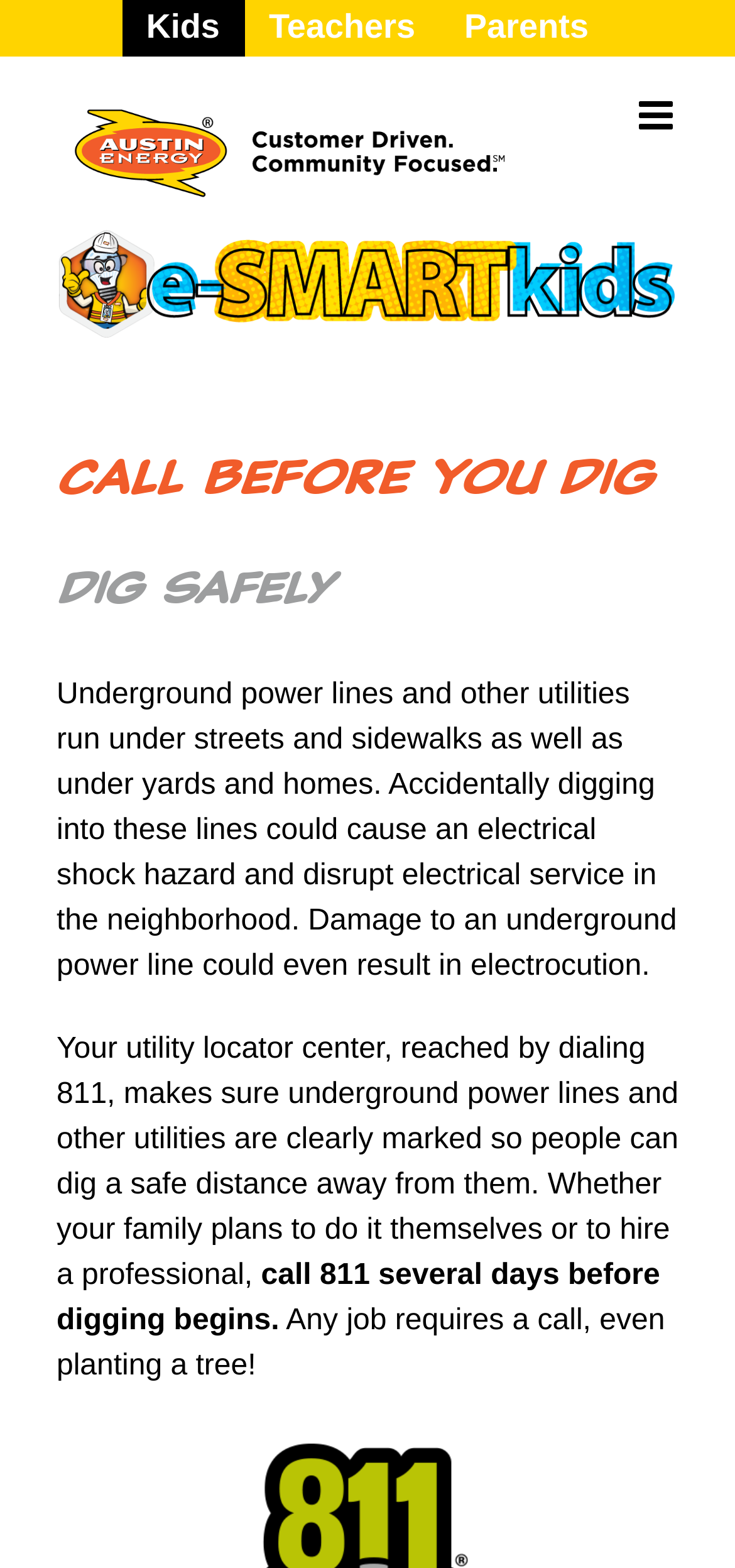What is the consequence of damaging an underground power line?
Can you provide a detailed and comprehensive answer to the question?

The webpage states that damage to an underground power line could result in electrocution, highlighting the importance of calling 811 before digging.